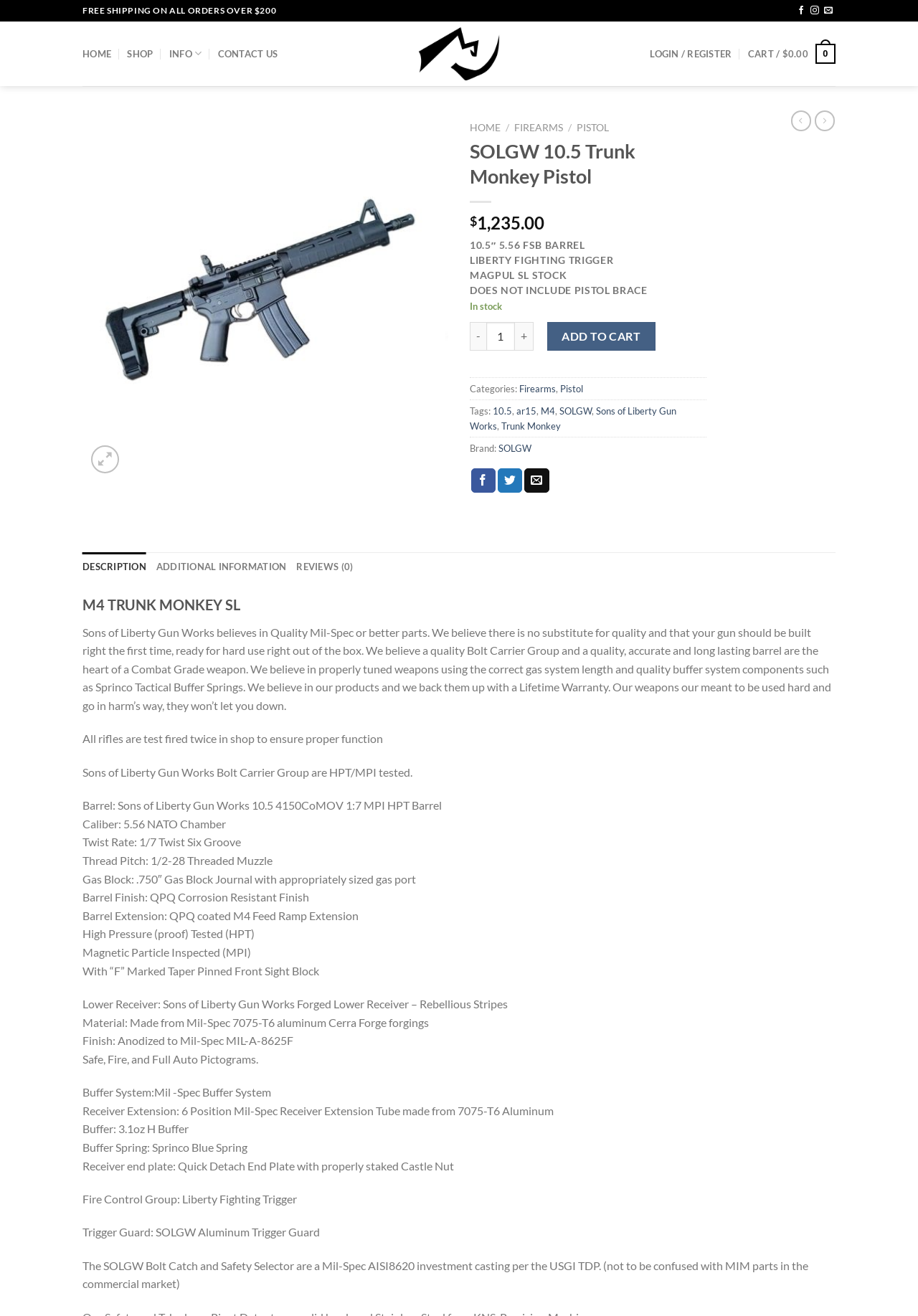Determine the bounding box coordinates of the clickable region to follow the instruction: "Click on the 'ADD TO CART' button".

[0.596, 0.244, 0.714, 0.266]